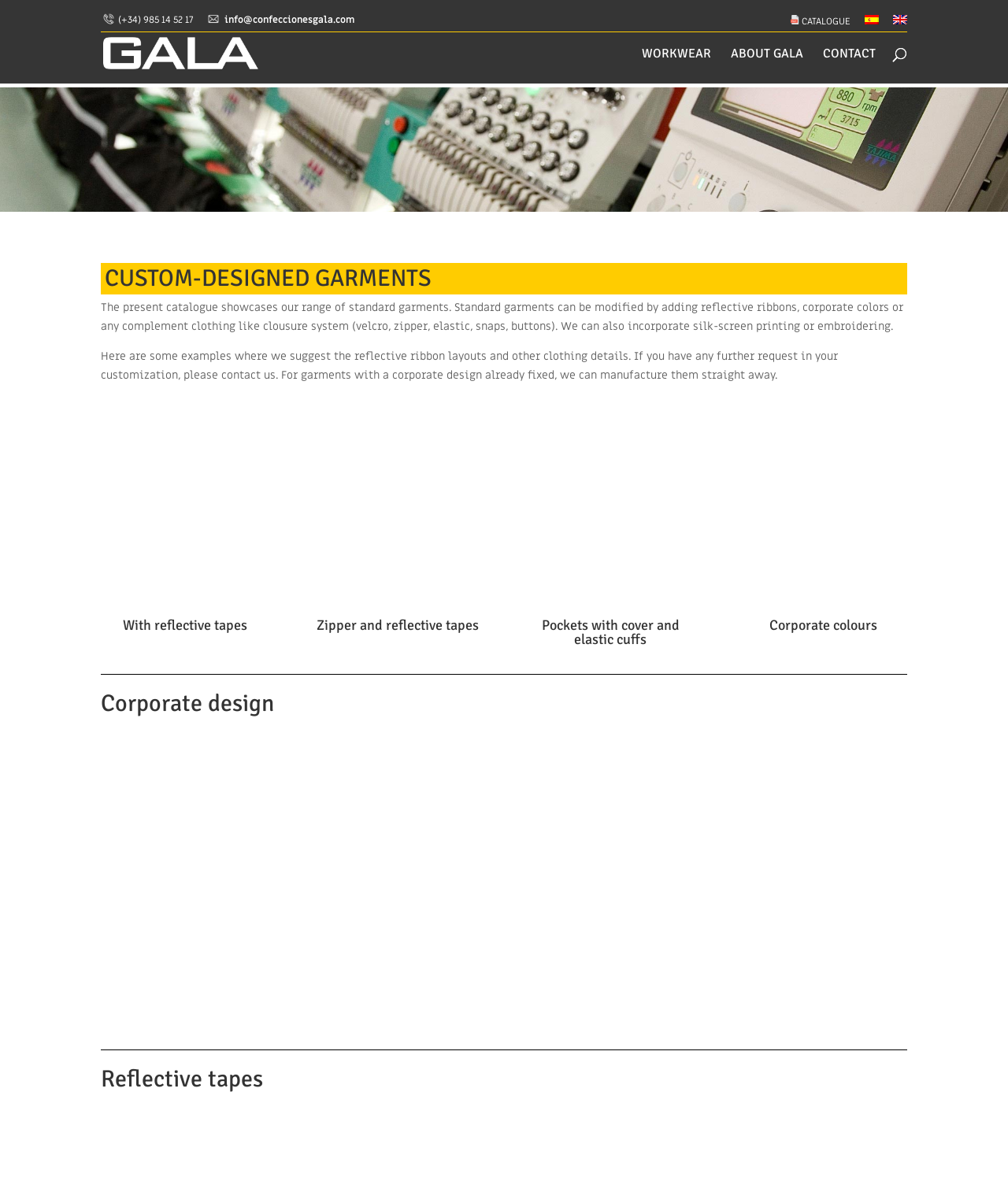Determine the bounding box coordinates of the area to click in order to meet this instruction: "View related article Inserting a Loom Video in Way We Do".

None